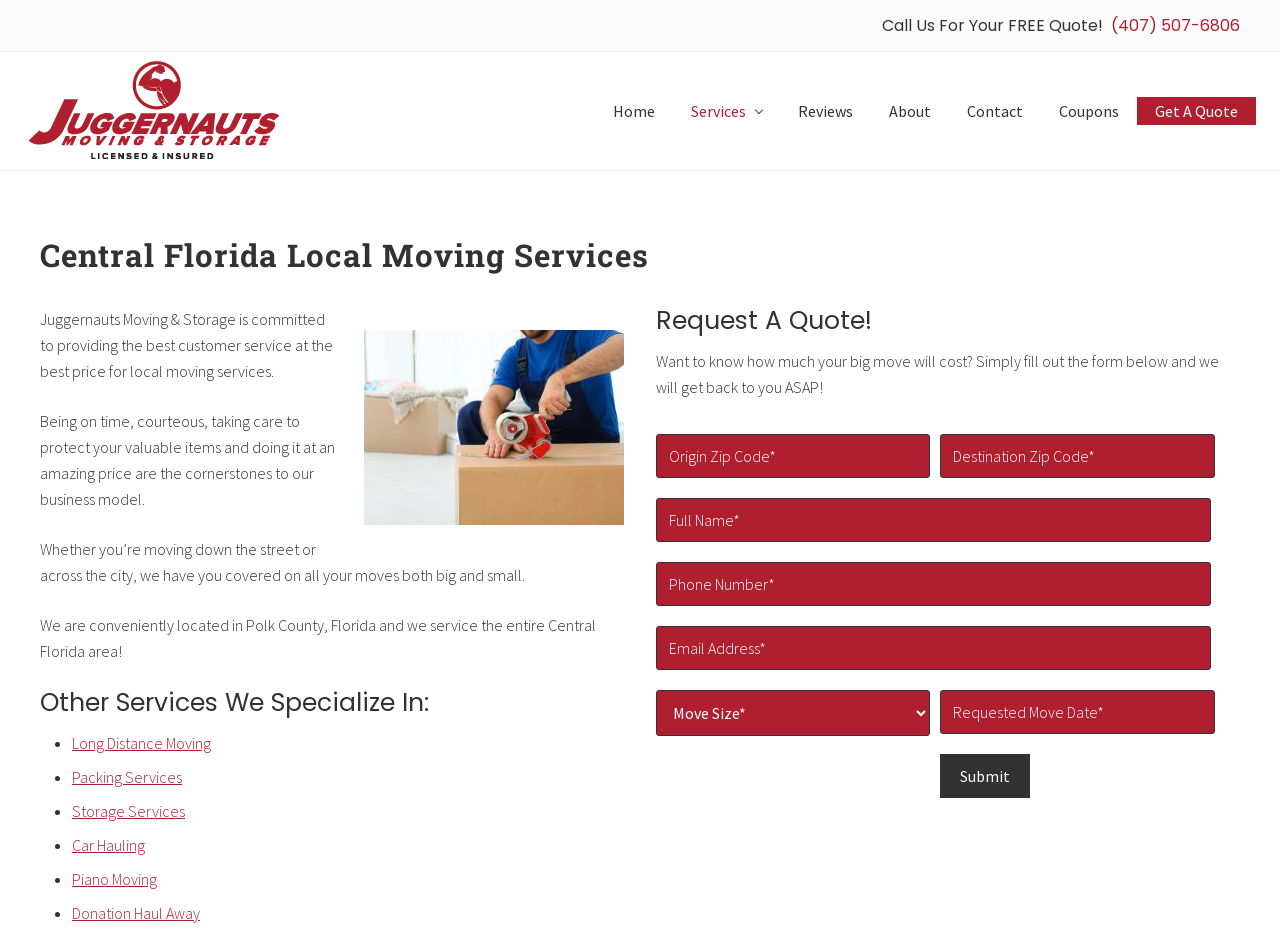Please determine the bounding box coordinates for the element that should be clicked to follow these instructions: "Search for canal funding".

None